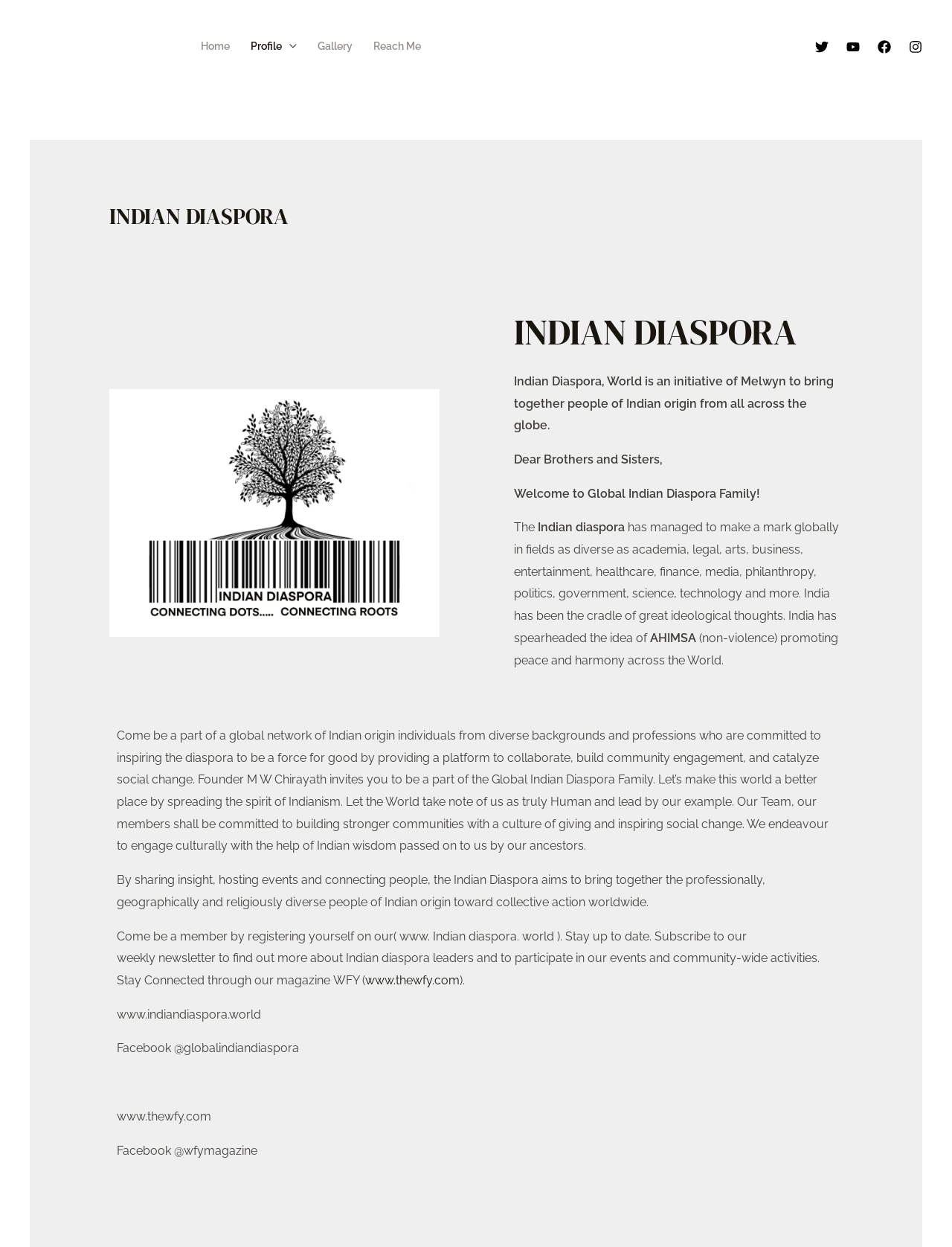Explain the contents of the webpage comprehensively.

The webpage is about the Indian Diaspora, an initiative by Melwyn Williams to bring together people of Indian origin from around the world. At the top left, there is a link to Melwyn Williams' profile, accompanied by a small image. Next to it, there is a navigation menu with links to Home, Profile, Gallery, and Reach Me.

On the top right, there are social media links to Twitter, YouTube, Facebook, and Instagram, each represented by a small icon. Below the navigation menu, there is a large header that reads "INDIAN DIASPORA" in bold font.

The main content of the webpage is divided into several sections. The first section introduces the Indian Diaspora initiative, stating its purpose and goals. The text is written in a formal tone and provides information about the initiative's objectives.

Below this section, there is a paragraph that welcomes readers to the Global Indian Diaspora Family. The text is written in a friendly tone and invites readers to be part of a global network of Indian origin individuals.

The next section highlights the achievements of the Indian diaspora in various fields, including academia, arts, business, and more. It also mentions the concept of Ahimsa (non-violence) and its importance in promoting peace and harmony worldwide.

Further down, there is a section that describes the mission and vision of the Indian Diaspora initiative. It explains how the initiative aims to bring together people of Indian origin from diverse backgrounds and professions to inspire social change and build stronger communities.

The webpage also includes several calls-to-action, encouraging readers to register themselves on the Indian Diaspora website, subscribe to their weekly newsletter, and stay connected through their magazine WFY. There are also links to the website and social media profiles of WFY magazine.